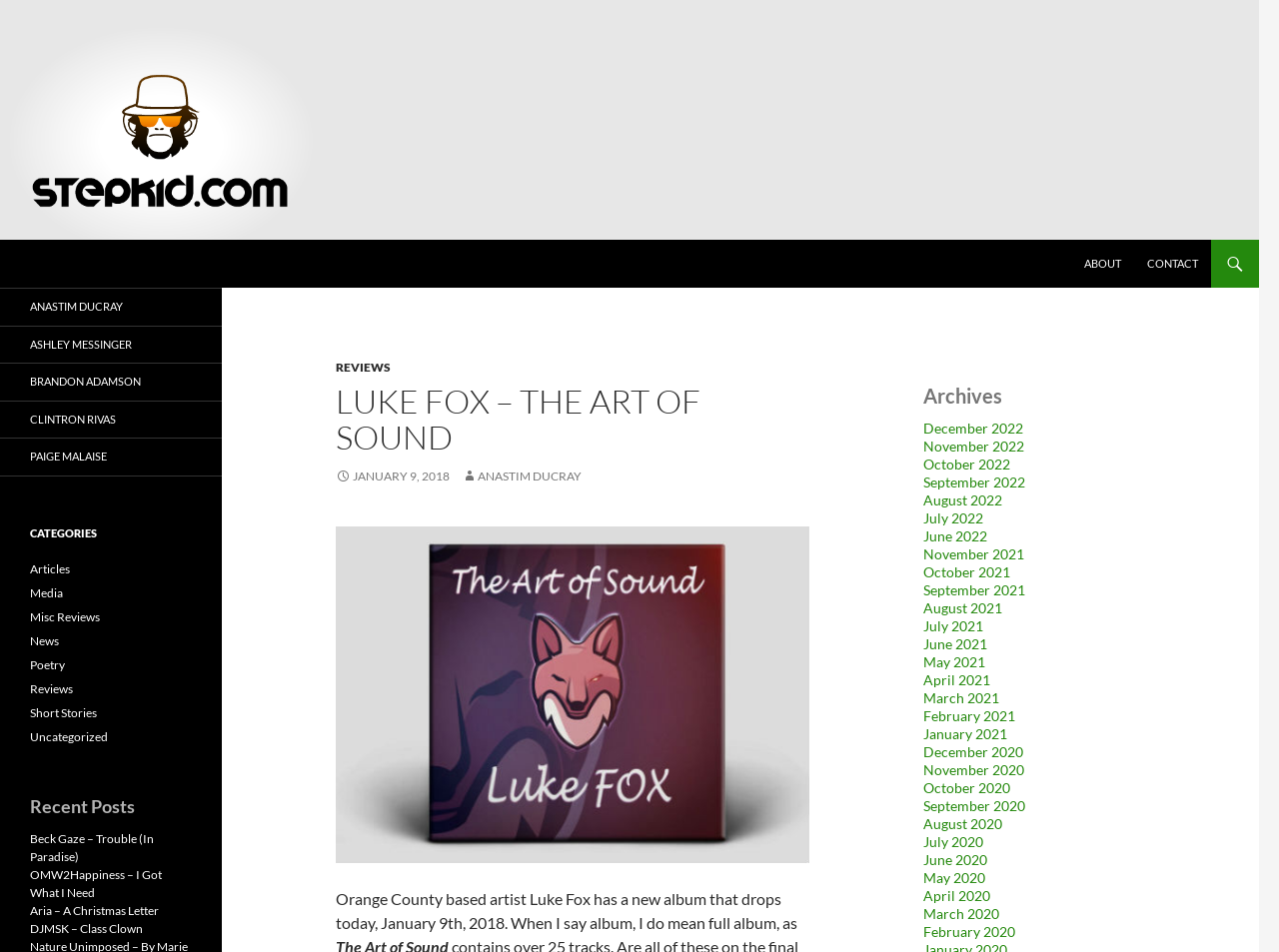Locate the bounding box coordinates of the clickable area needed to fulfill the instruction: "Click on the 'ABOUT' link".

[0.838, 0.252, 0.886, 0.302]